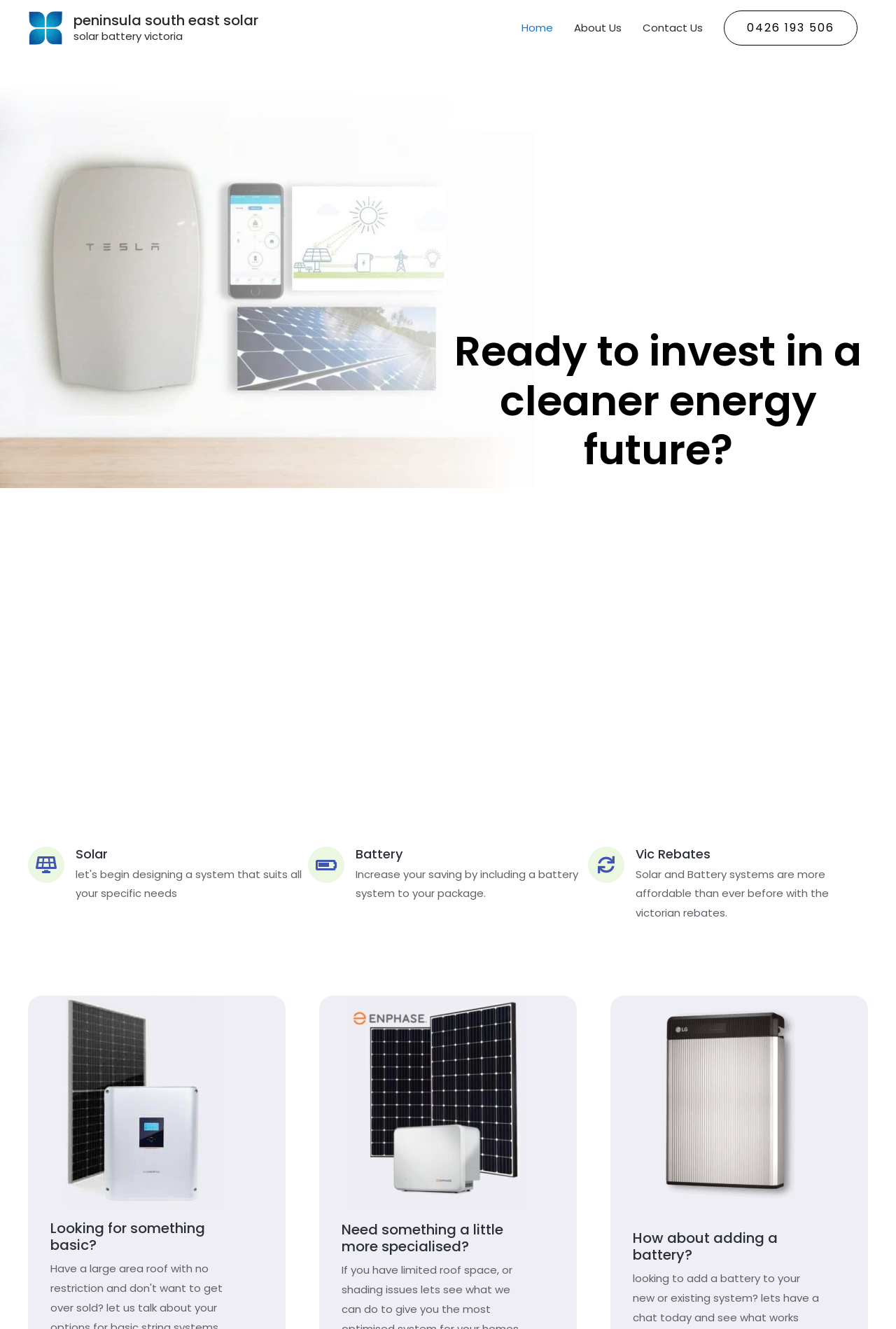What are the services offered?
Look at the image and respond to the question as thoroughly as possible.

The services offered are obtained from the heading elements 'Solar', 'Battery', and 'Vic Rebates' which are located in the middle section of the webpage, indicating the company's services.